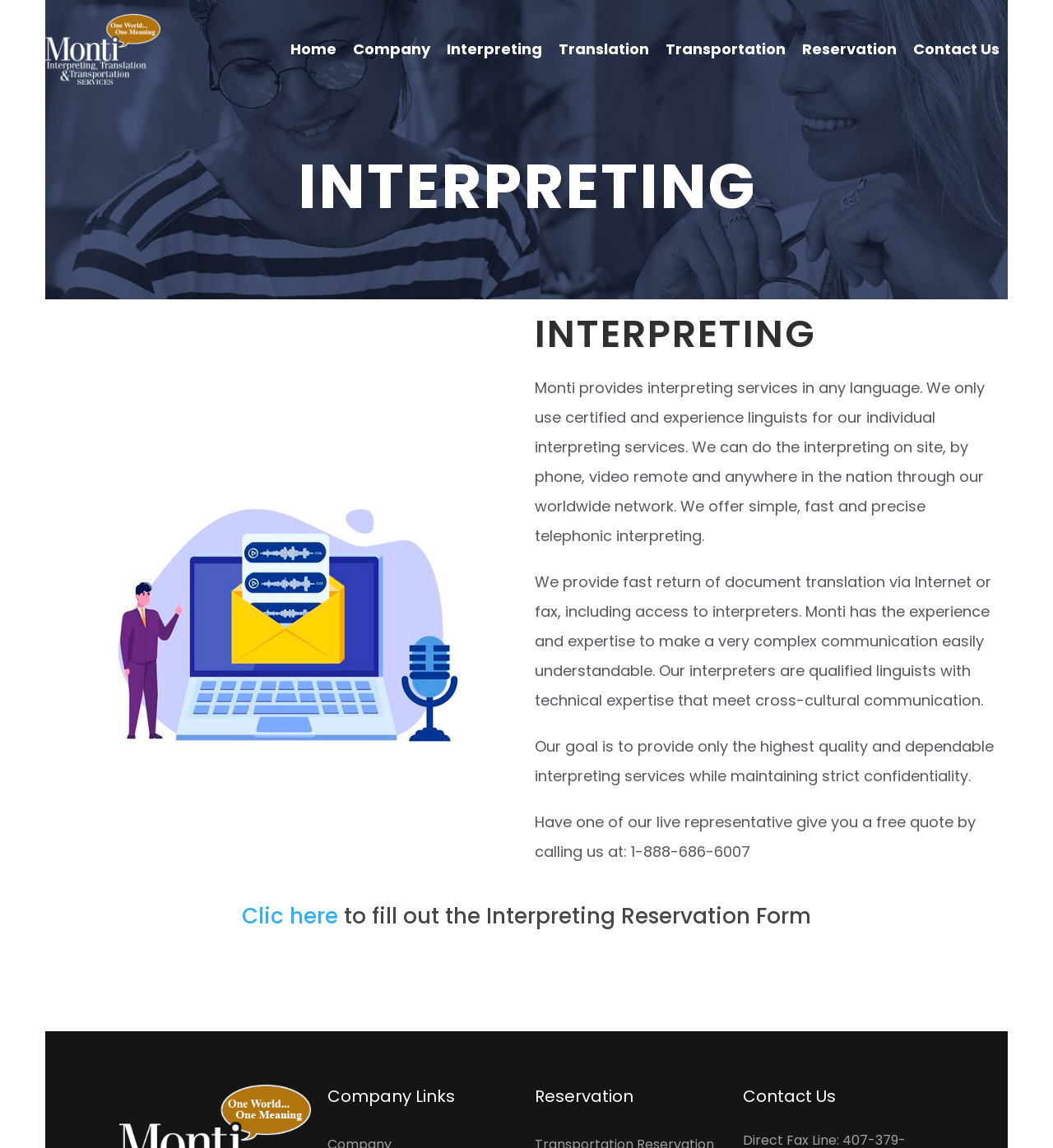Articulate a complete and detailed caption of the webpage elements.

The webpage is about Monti's interpreting services. At the top left, there is a logo of Monti, which is an image with a link to the Monti website. Next to the logo, there is a navigation menu with links to different pages, including Home, Company, Interpreting, Translation, Transportation, Reservation, and Contact Us. These links are aligned horizontally and take up the top section of the page.

Below the navigation menu, there is a main content area that occupies most of the page. The content is divided into two sections. The left section has a heading "INTERPRETING" and a button to fill out the Interpreting Reservation Form. The button is located at the bottom of this section.

The right section has three paragraphs of text that describe Monti's interpreting services. The text explains that Monti provides certified and experienced linguists for individual interpreting services, offers fast and precise telephonic interpreting, and provides document translation via the internet or fax. The text also mentions that Monti's goal is to provide high-quality and dependable interpreting services while maintaining strict confidentiality.

At the bottom of the page, there are three headings: "Company Links", "Reservation", and "Contact Us". These headings are aligned horizontally and seem to be a footer section of the page.